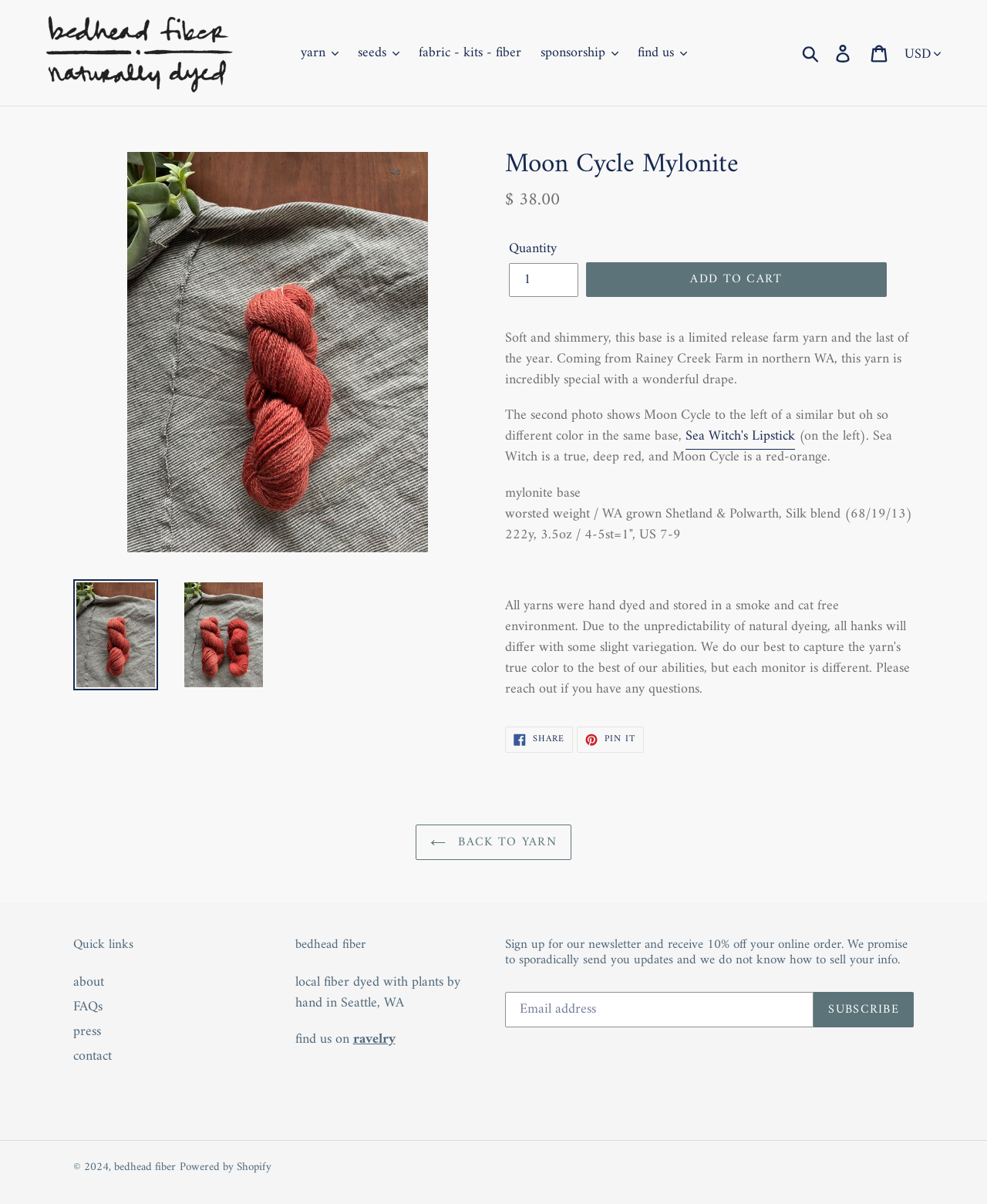Using the elements shown in the image, answer the question comprehensively: What is the name of the yarn?

I found the answer by looking at the heading element with the text 'Moon Cycle Mylonite' which is a prominent element on the webpage, indicating that it is the main product being described.